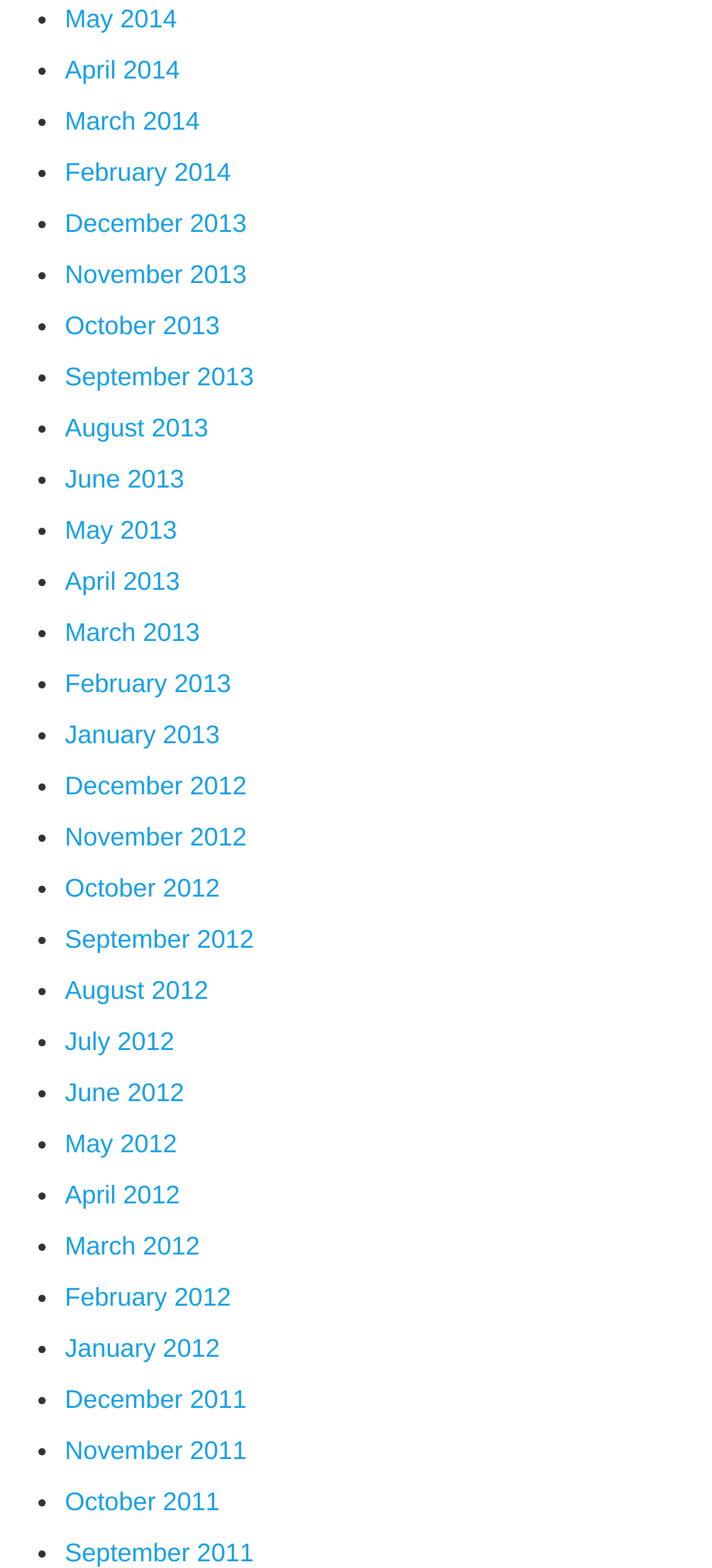Given the description "October 2011", provide the bounding box coordinates of the corresponding UI element.

[0.091, 0.948, 0.309, 0.967]